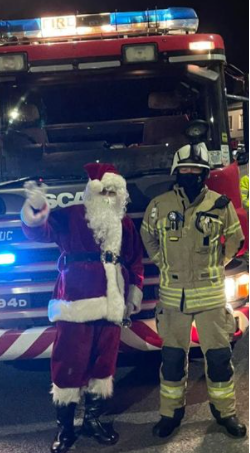What is the occasion being celebrated in the image?
Based on the visual details in the image, please answer the question thoroughly.

The image captures the joyful moment of the Christmas lights being switched on in Castleblayney town, highlighting the community's efforts in celebrating with warmth and cheer.